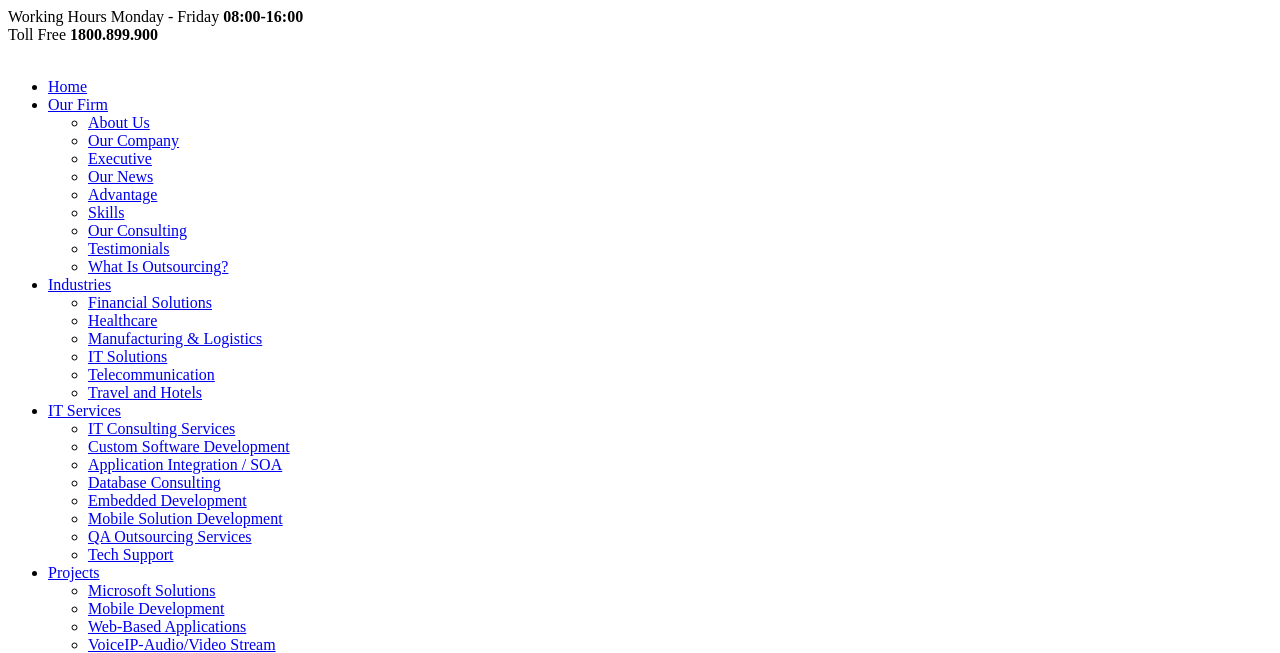Pinpoint the bounding box coordinates of the clickable area necessary to execute the following instruction: "Learn more about IT Consulting Services". The coordinates should be given as four float numbers between 0 and 1, namely [left, top, right, bottom].

[0.069, 0.643, 0.184, 0.669]